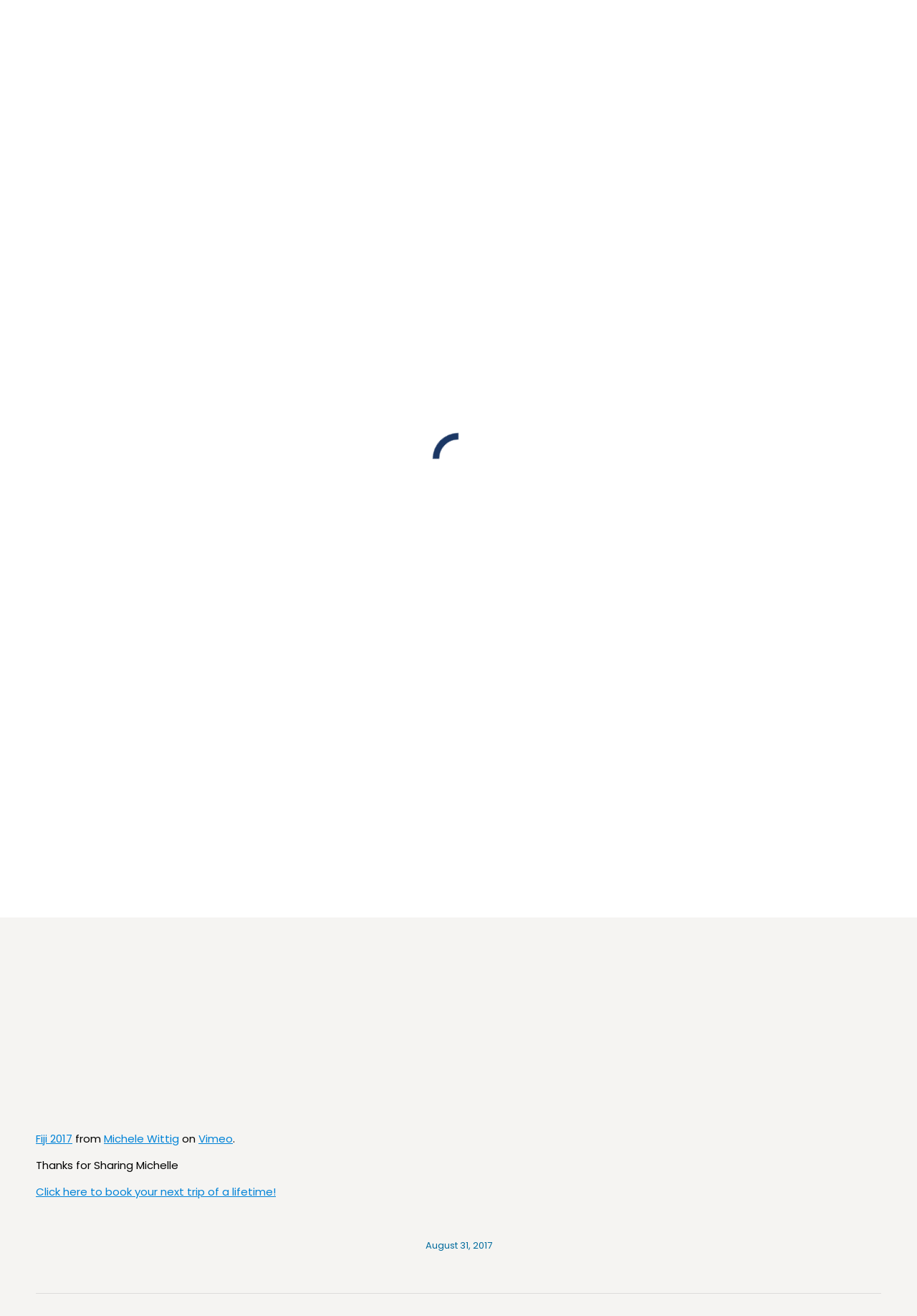Please locate the clickable area by providing the bounding box coordinates to follow this instruction: "Click on 'Home'".

[0.396, 0.099, 0.423, 0.107]